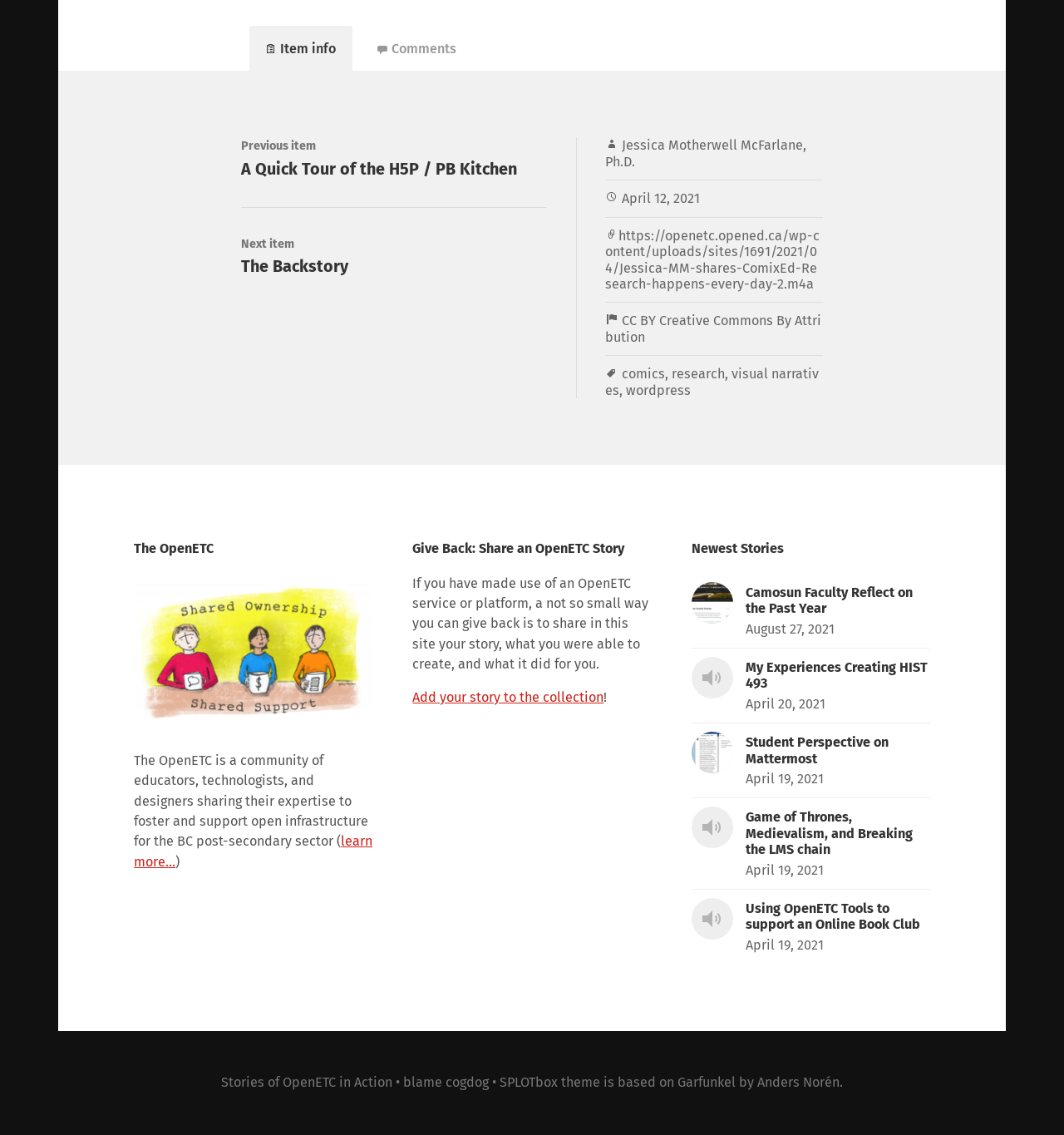Respond to the question below with a single word or phrase:
What is the topic of the story?

ComixEd Research